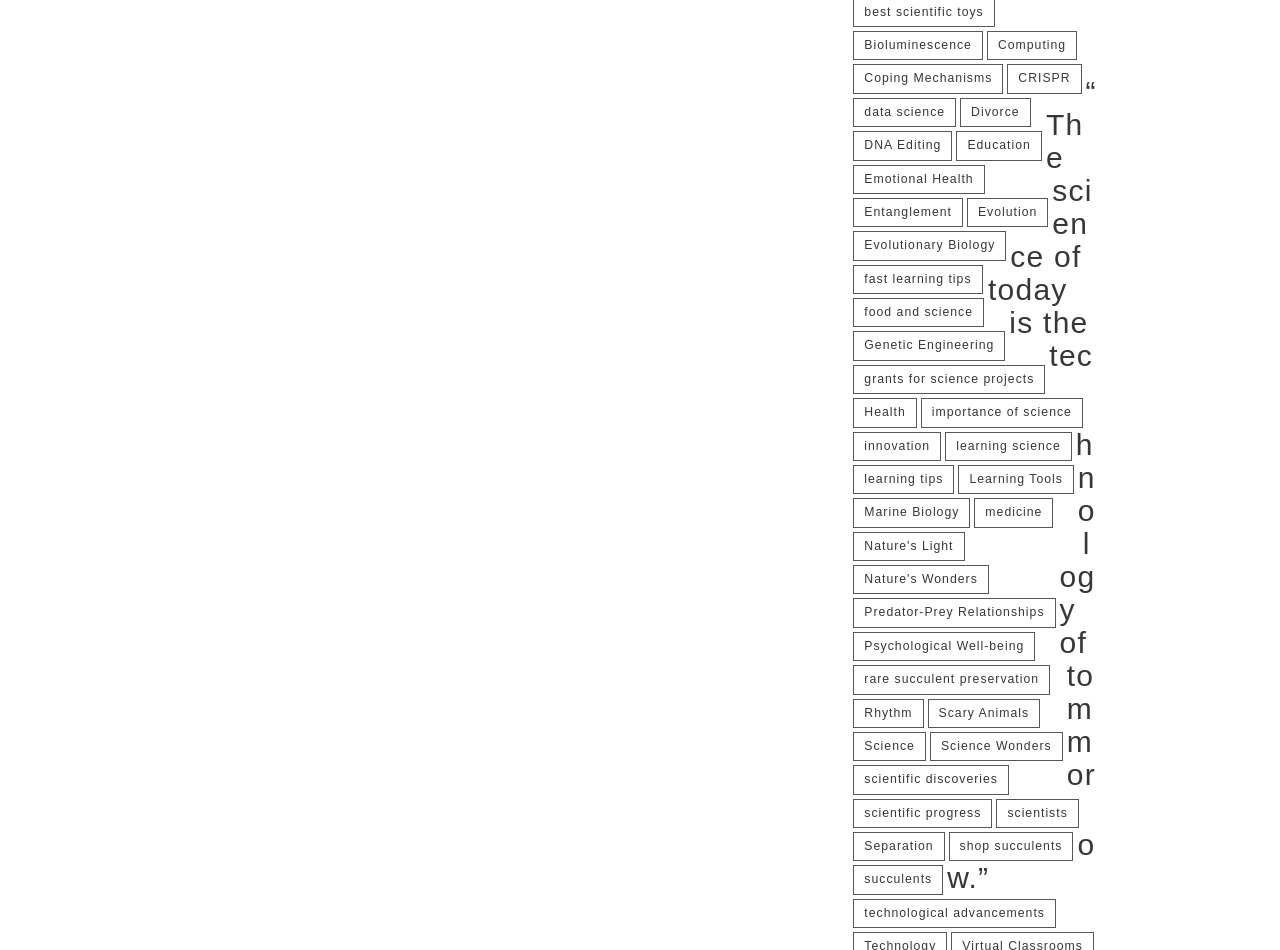Can you show the bounding box coordinates of the region to click on to complete the task described in the instruction: "Click on Bioluminescence"?

[0.667, 0.033, 0.768, 0.064]